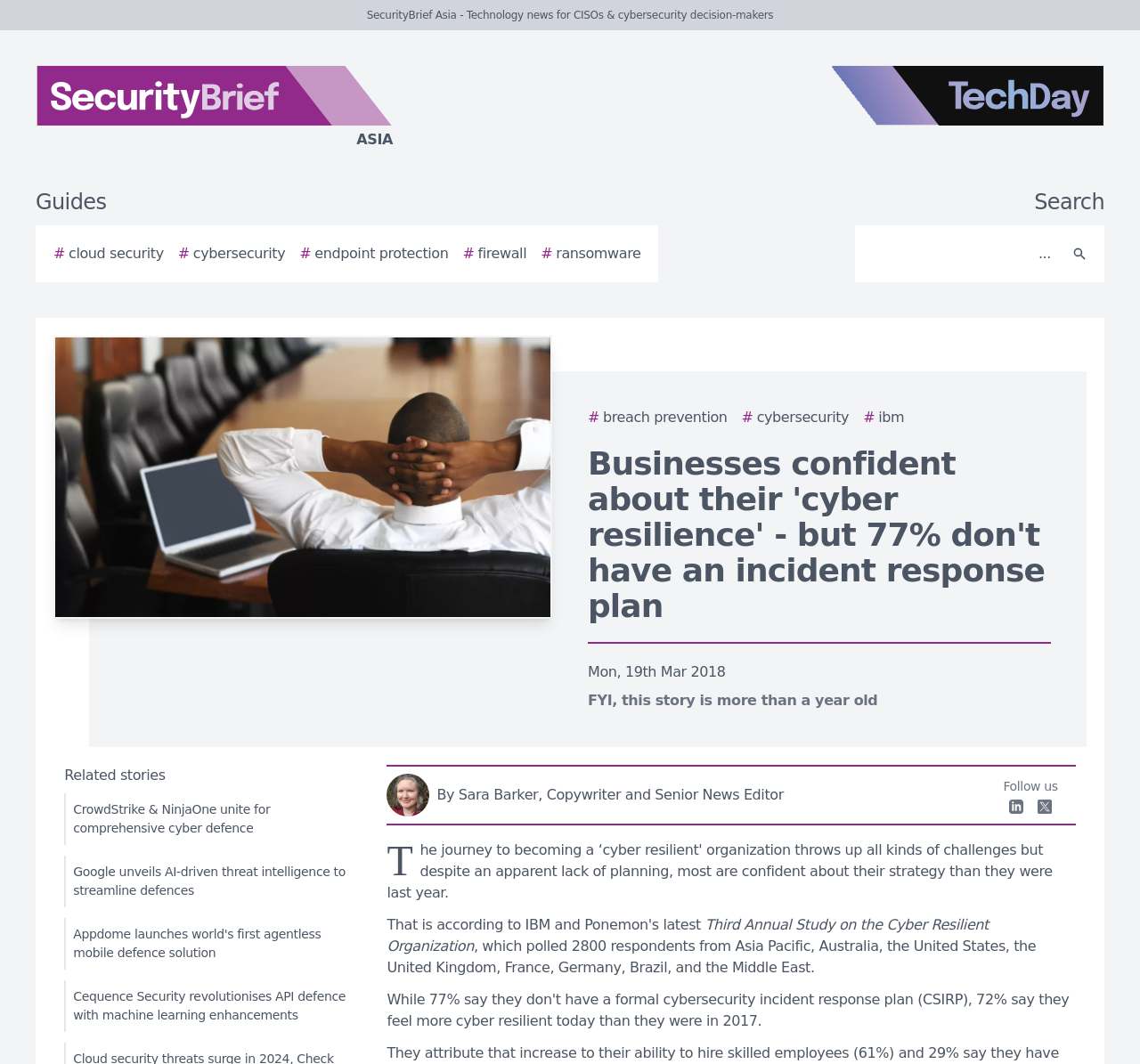Utilize the details in the image to thoroughly answer the following question: What is the date of the article?

I found the date of the article by looking at the element with ID 186, which is a StaticText element with the date 'Mon, 19th Mar 2018'.